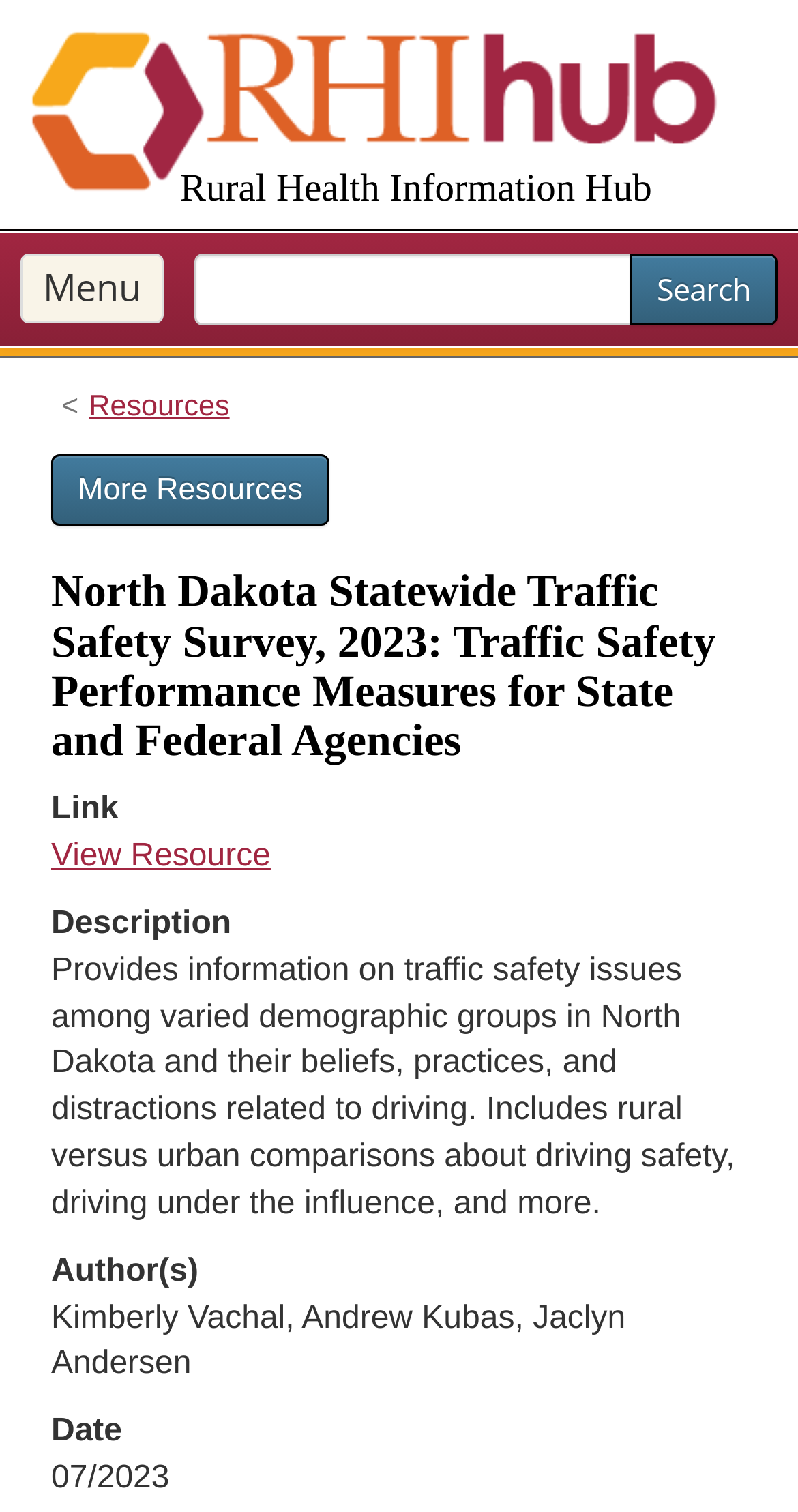What is the name of the resource?
Kindly offer a comprehensive and detailed response to the question.

I found the answer by looking at the heading element on the webpage, which is 'North Dakota Statewide Traffic Safety Survey, 2023: Traffic Safety Performance Measures for State and Federal Agencies'.